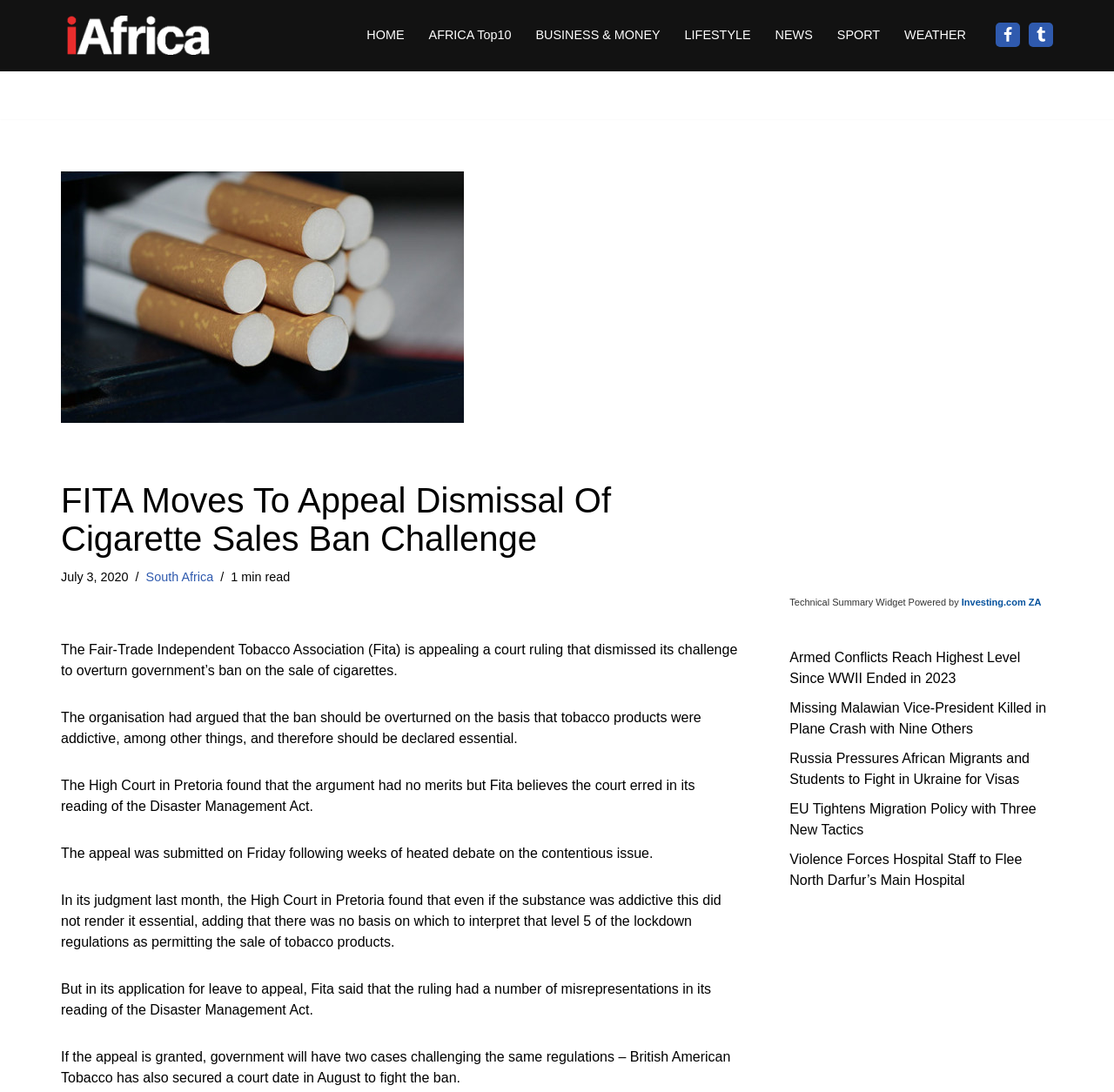Find the bounding box coordinates of the element you need to click on to perform this action: 'Click on the 'HOME' link'. The coordinates should be represented by four float values between 0 and 1, in the format [left, top, right, bottom].

[0.329, 0.022, 0.363, 0.042]